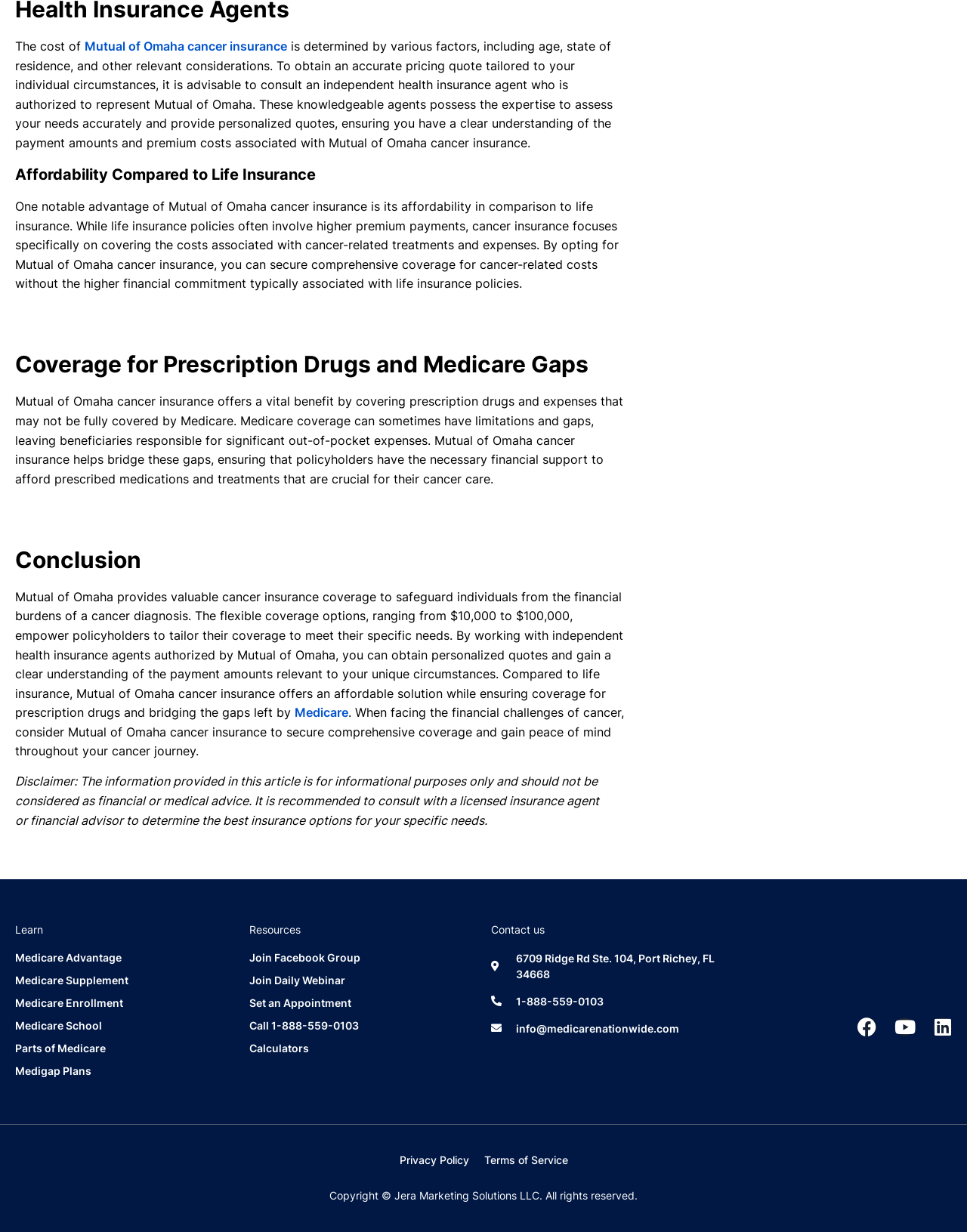Give a one-word or phrase response to the following question: What is the main topic of this webpage?

Mutual of Omaha cancer insurance